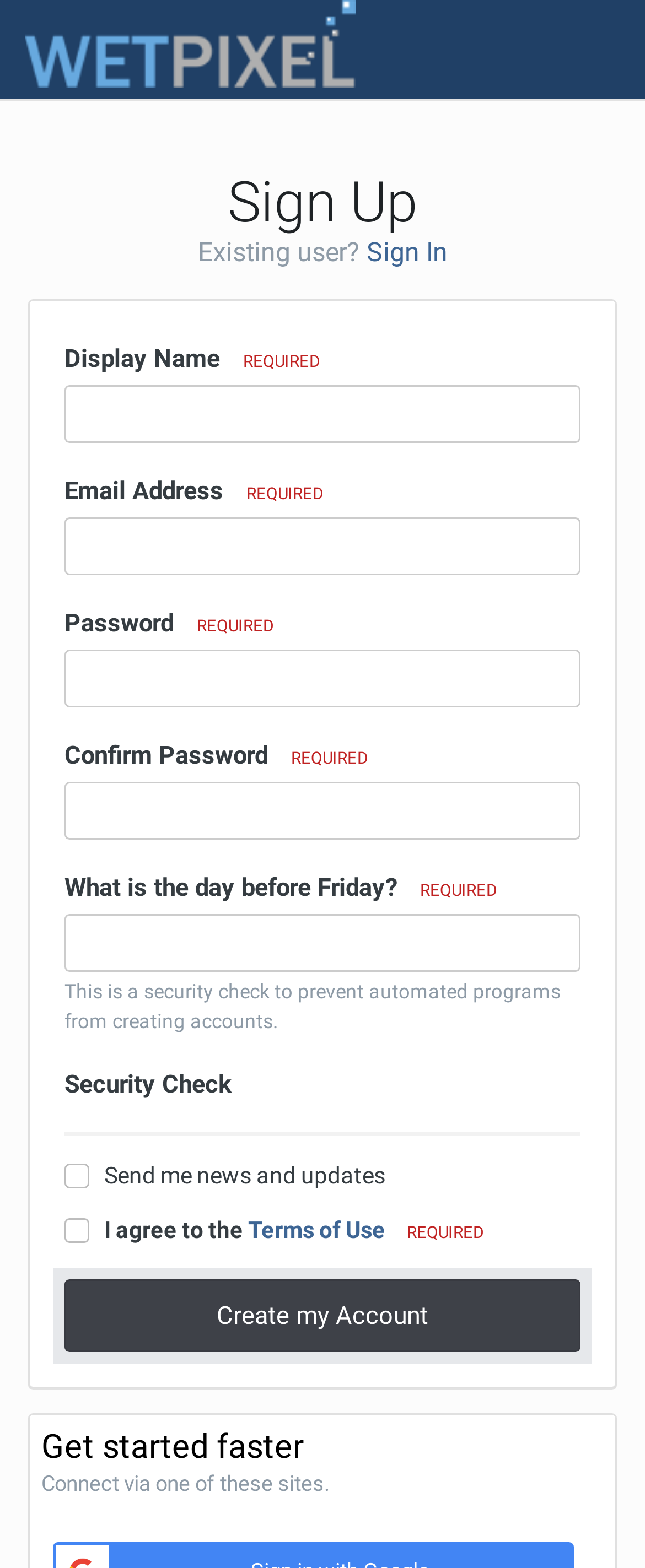What is required to create an account?
Look at the image and respond with a single word or a short phrase.

Terms of Use agreement